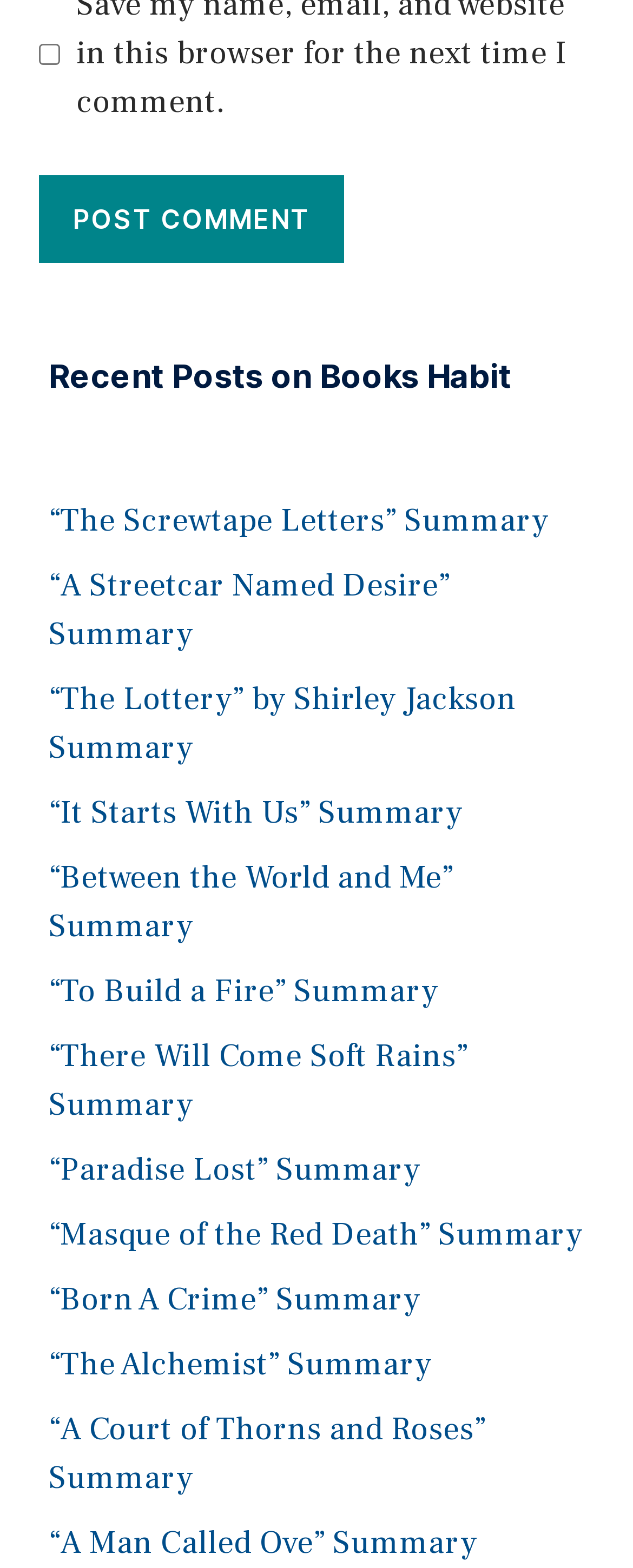Specify the bounding box coordinates of the element's area that should be clicked to execute the given instruction: "Click the Post Comment button". The coordinates should be four float numbers between 0 and 1, i.e., [left, top, right, bottom].

[0.062, 0.112, 0.544, 0.168]